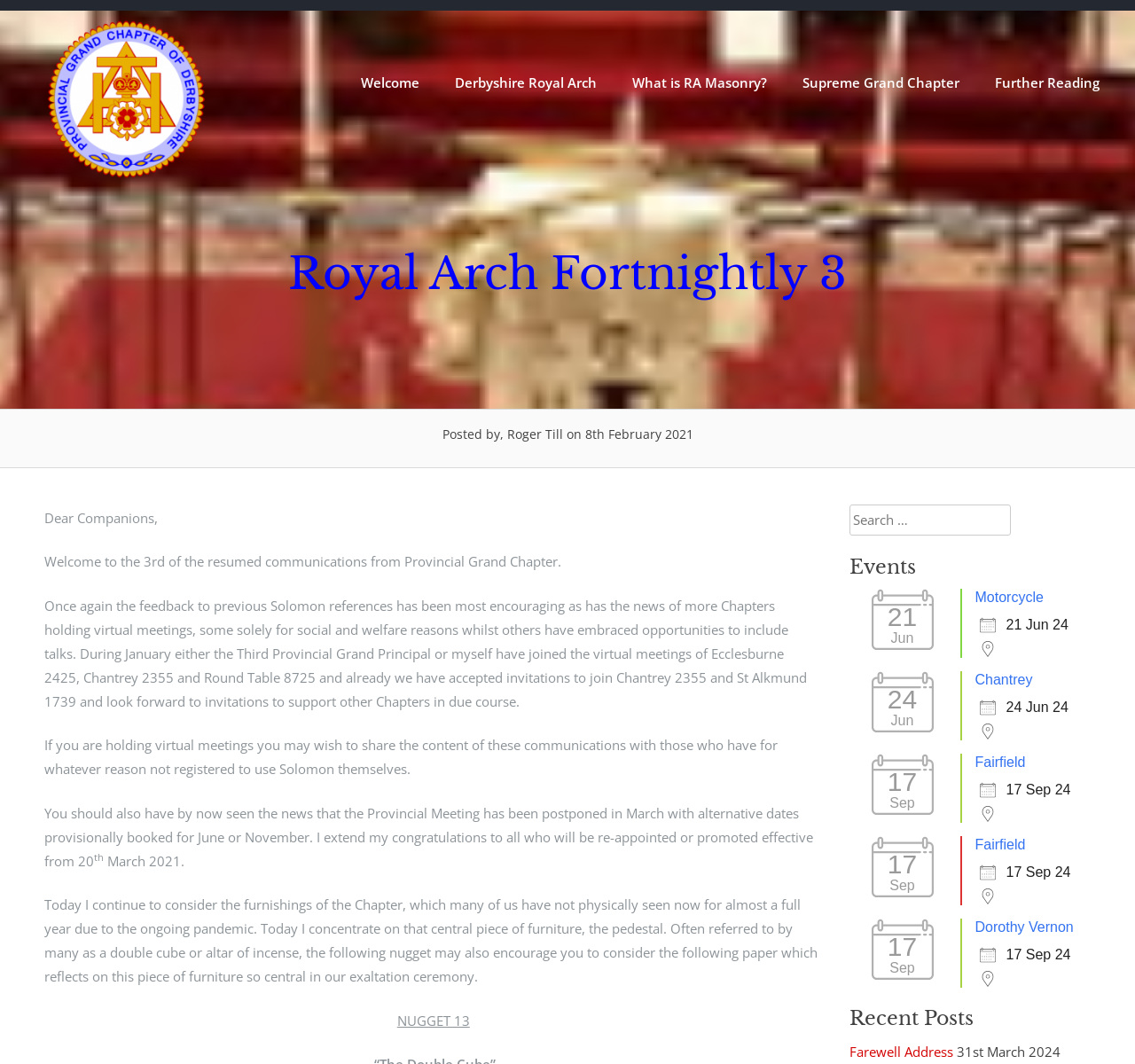Using the information in the image, could you please answer the following question in detail:
What is the purpose of the virtual meetings?

I found the answer by reading the text that mentions the virtual meetings, which are held for social and welfare reasons. This suggests that the purpose of the virtual meetings is to provide a platform for socializing and discussing welfare-related issues.